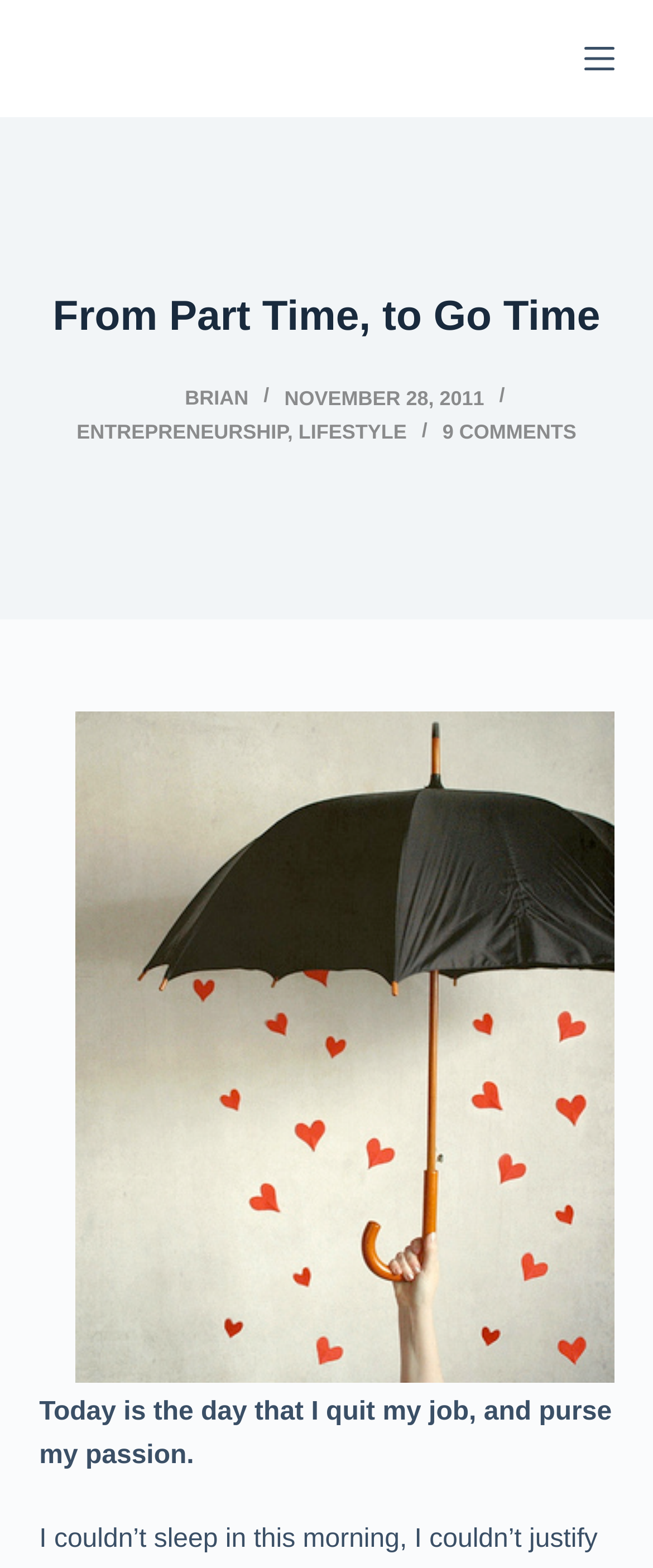Provide the bounding box coordinates of the HTML element described by the text: "parent_node: BRIAN". The coordinates should be in the format [left, top, right, bottom] with values between 0 and 1.

[0.204, 0.24, 0.268, 0.267]